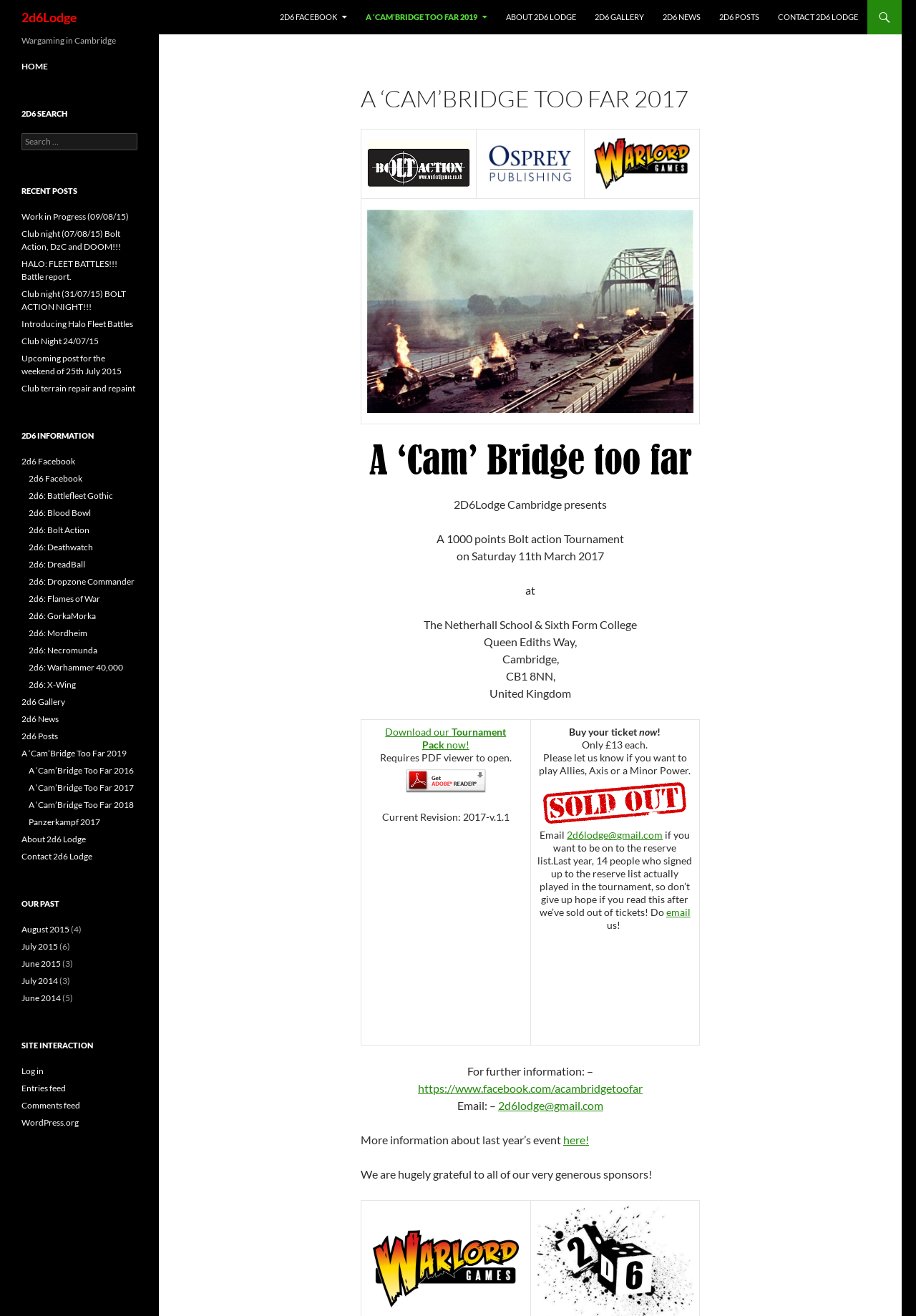Describe every aspect of the webpage comprehensively.

This webpage is about 2D6Lodge Cambridge, a wargaming community. At the top, there is a heading "2d6Lodge" and a link to the Facebook page. Below that, there are several links to different sections of the website, including "A ‘CAM’BRIDGE TOO FAR 2019", "ABOUT 2D6 LODGE", "2D6 GALLERY", "2D6 NEWS", "2D6 POSTS", and "CONTACT 2D6 LODGE".

The main content of the page is about an upcoming event, "A ‘CAM’BRIDGE TOO FAR 2017", a 1000 points Bolt action Tournament on Saturday, 11th March 2017, at The Netherhall School & Sixth Form College, Cambridge, CB1 8NN, United Kingdom. There are several images, including logos of BoltAction, Osprey, and WarlordGames, which are likely sponsors of the event.

Below the event details, there are two tables. The first table has a link to download a tournament pack and information about the current revision. The second table has a call to action to buy tickets for the event, with a note that tickets are limited and there is a reserve list.

Further down the page, there are links to email the organizers for further information, as well as links to last year's event and the Facebook page. There is also a section thanking sponsors, with an image of the WarlordGames logo.

On the left side of the page, there are several sections, including a search bar, recent posts, and links to different sections of the website, such as "HOME", "2D6 SEARCH", "RECENT POSTS", and "2D6 INFORMATION". The recent posts section lists several articles, including "Work in Progress (09/08/15)", "Club night (07/08/15) Bolt Action, DzC and DOOM!!!", and "Introducing Halo Fleet Battles".